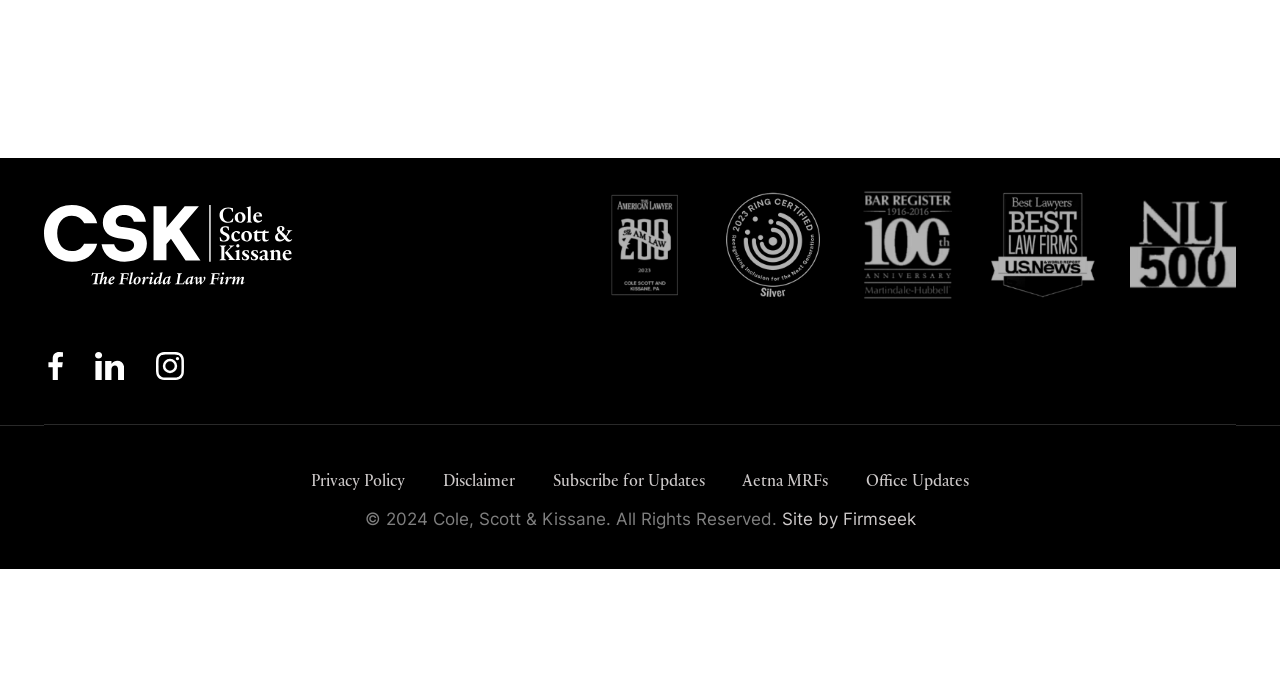What is the name of the company that designed the website?
Give a comprehensive and detailed explanation for the question.

The name of the company that designed the website is mentioned in the link element at the bottom of the page, which reads 'Site by Firmseek'.